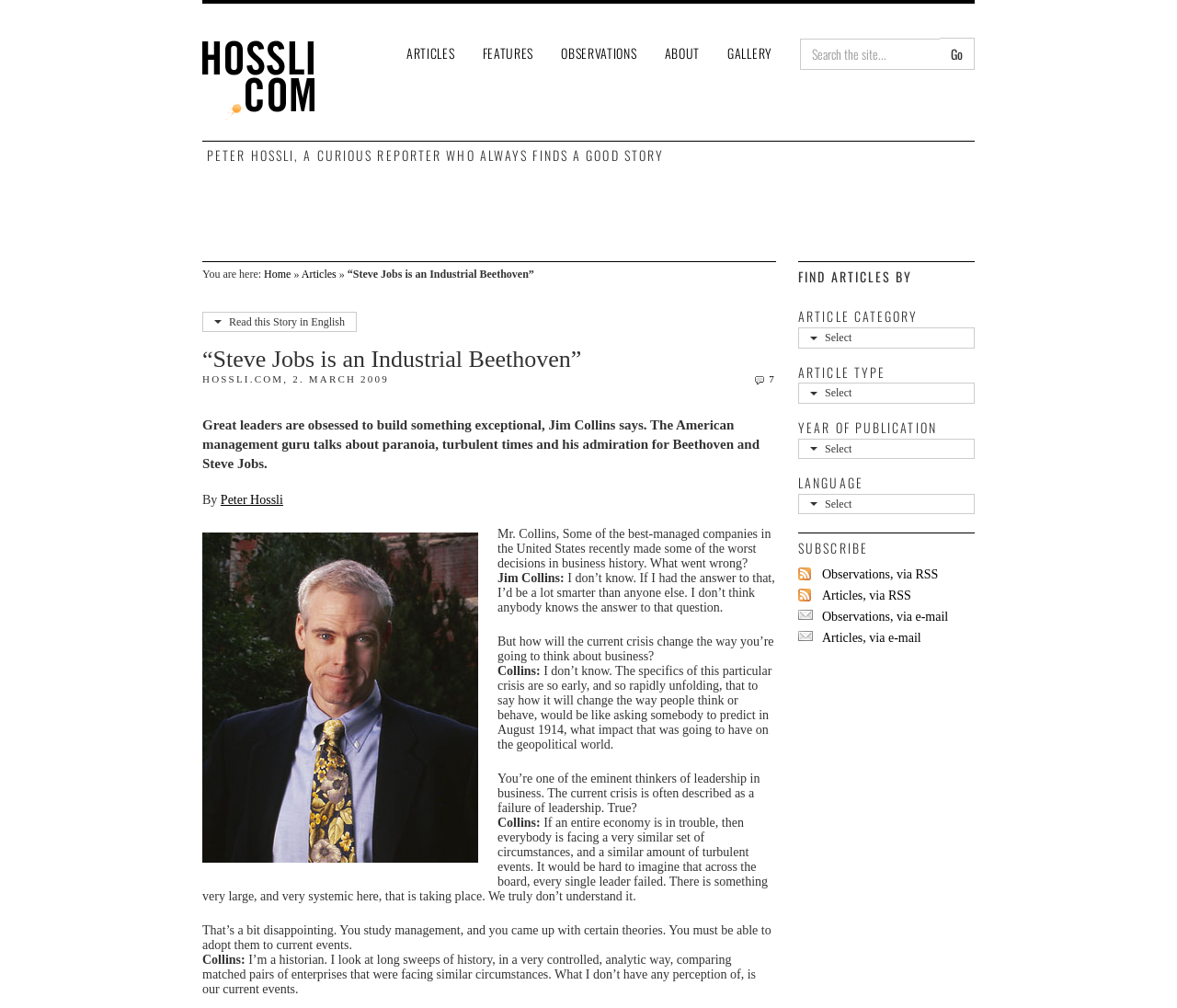Please locate the bounding box coordinates of the region I need to click to follow this instruction: "Go to the features page".

[0.398, 0.037, 0.465, 0.071]